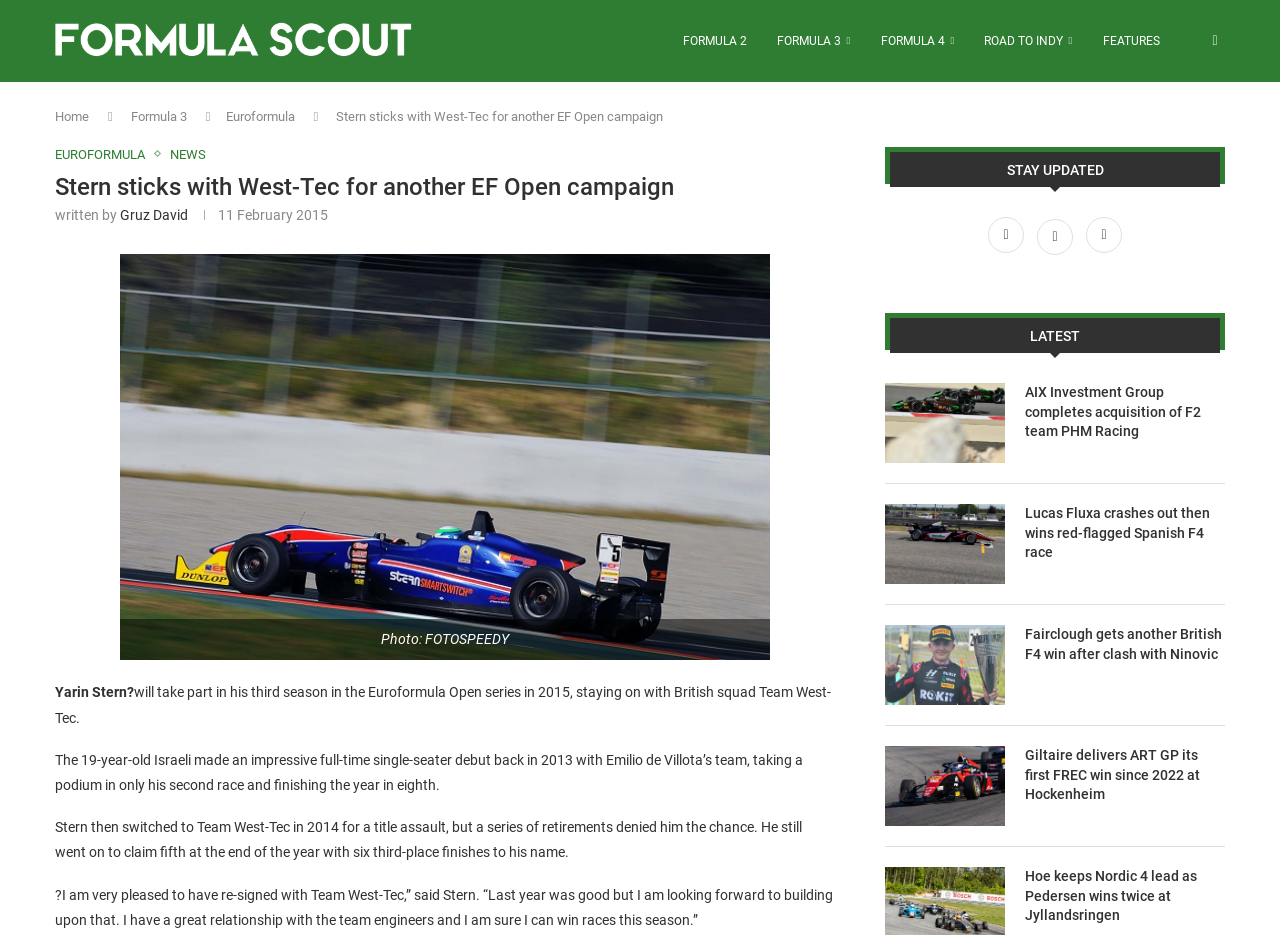What is the name of the racing series?
Please interpret the details in the image and answer the question thoroughly.

I found this answer by looking at the text 'Stern sticks with West-Tec for another EF Open campaign' and 'Yarin Stern will take part in his third season in the Euroformula Open series in 2015, staying on with British squad Team West-Tec.' which indicates that the racing series is Euroformula Open.